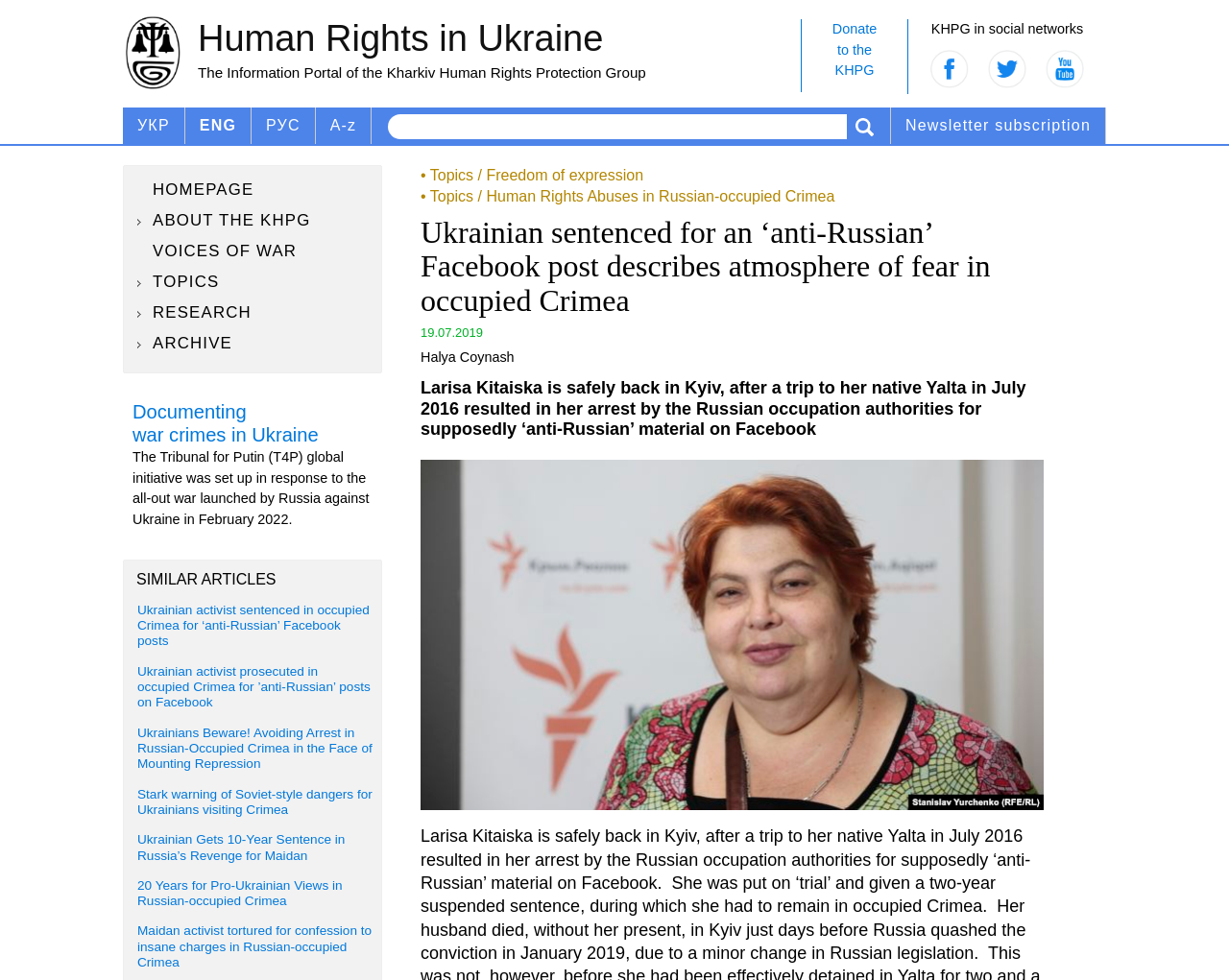Locate the bounding box coordinates of the element to click to perform the following action: 'Enter inquiry content'. The coordinates should be given as four float values between 0 and 1, in the form of [left, top, right, bottom].

None